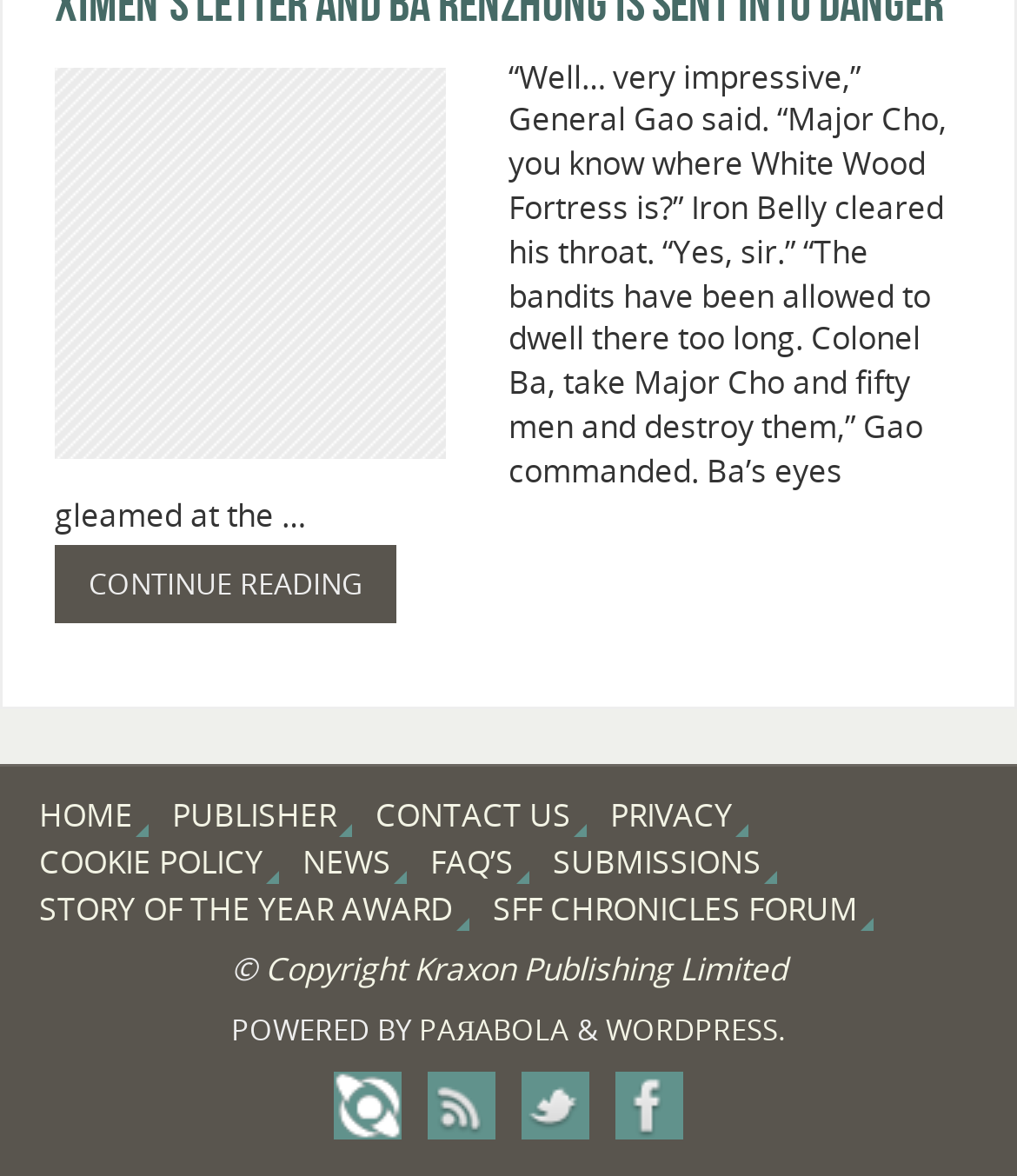Identify the bounding box coordinates of the area that should be clicked in order to complete the given instruction: "Go to the home page". The bounding box coordinates should be four float numbers between 0 and 1, i.e., [left, top, right, bottom].

[0.038, 0.663, 0.146, 0.712]